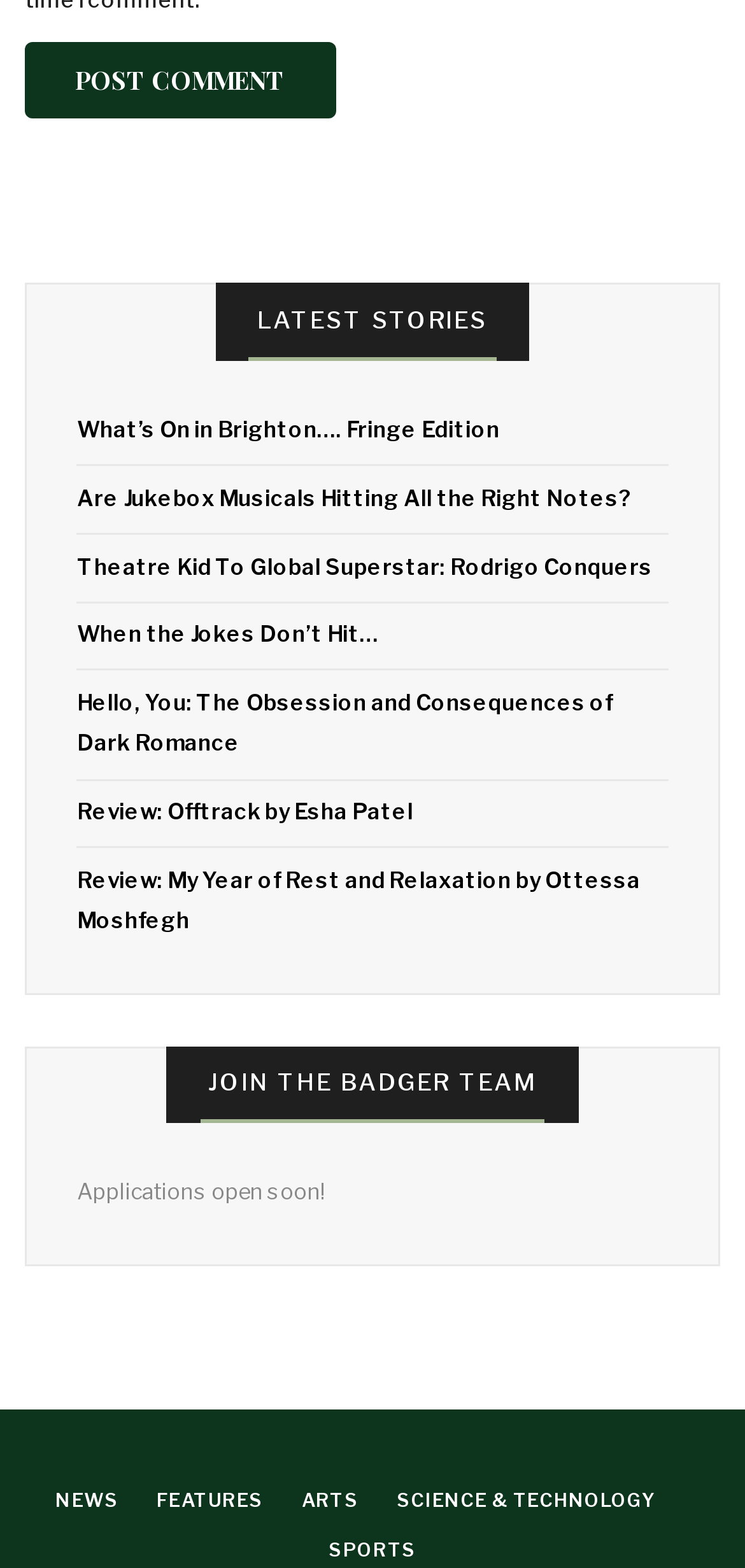Observe the image and answer the following question in detail: How many categories are in the bottom navigation menu?

I counted the number of link elements in the bottom navigation menu, which are 'NEWS', 'FEATURES', 'ARTS', 'SCIENCE & TECHNOLOGY', and 'SPORTS'.